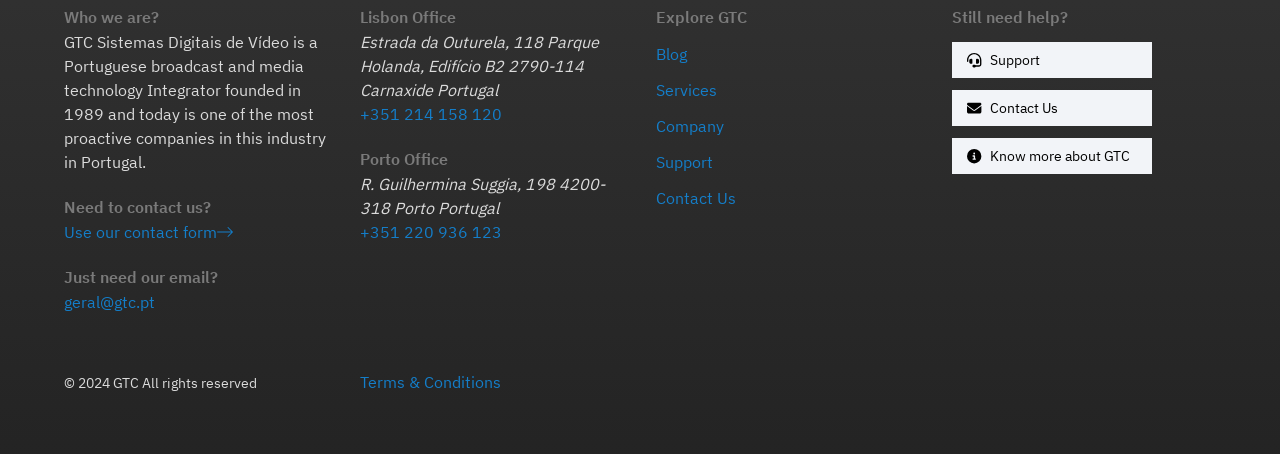Please determine the bounding box coordinates of the area that needs to be clicked to complete this task: 'Click on Payday Loans Illinois'. The coordinates must be four float numbers between 0 and 1, formatted as [left, top, right, bottom].

None